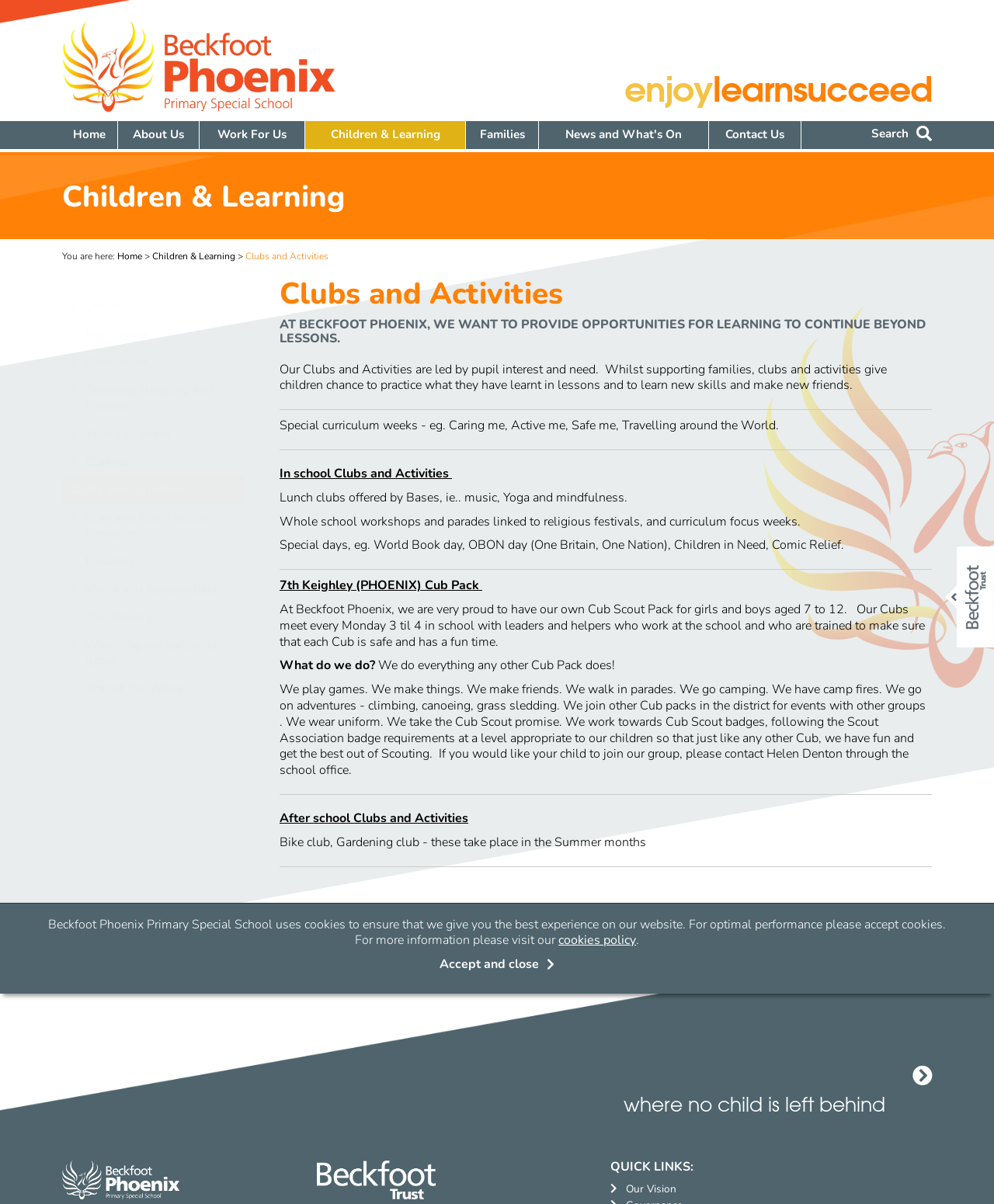Generate the main heading text from the webpage.

Clubs and Activities